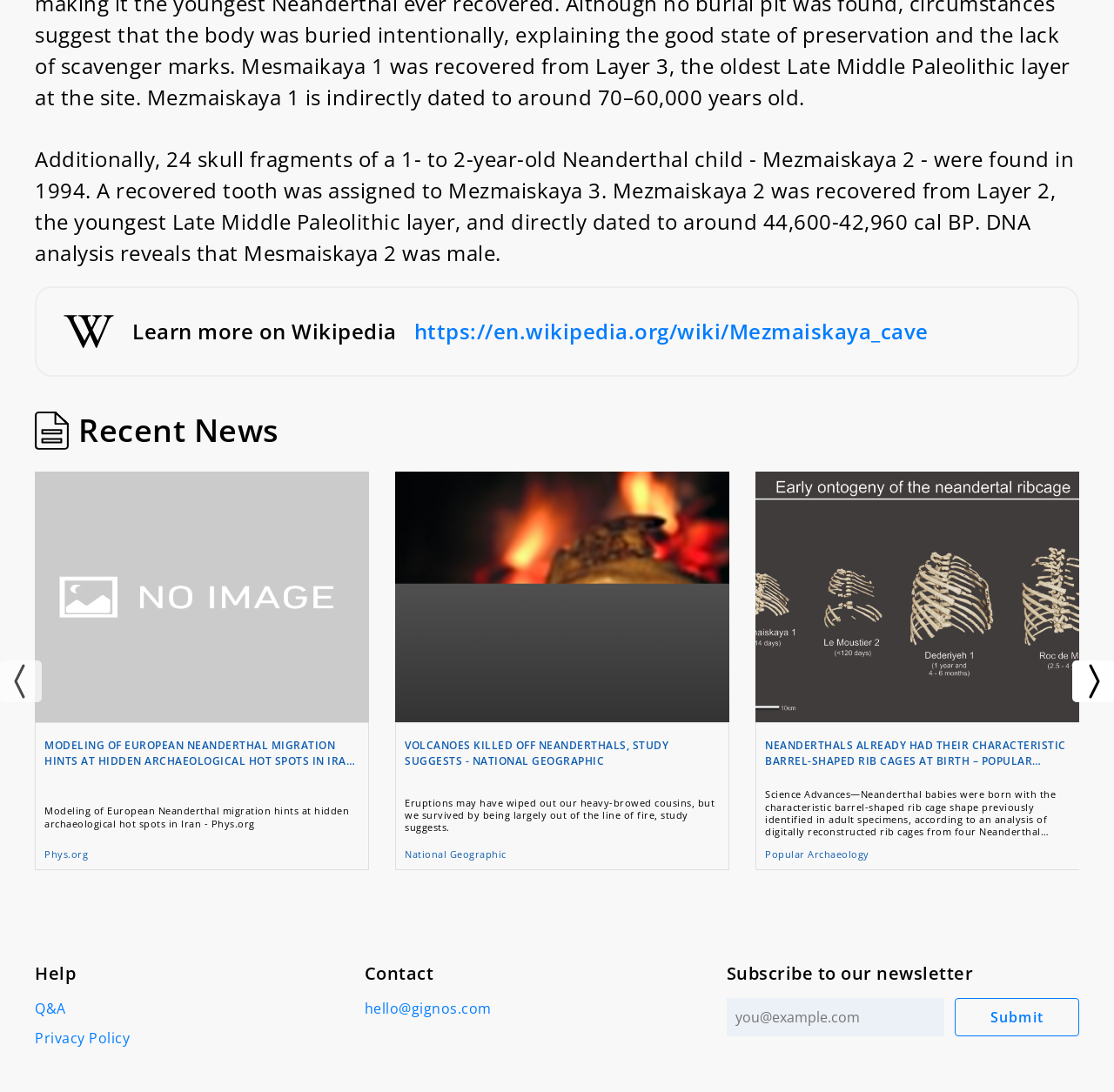Extract the bounding box of the UI element described as: "aria-describedby="error-message" aria-label="Email address" name="email" placeholder="you@example.com"".

[0.652, 0.914, 0.847, 0.949]